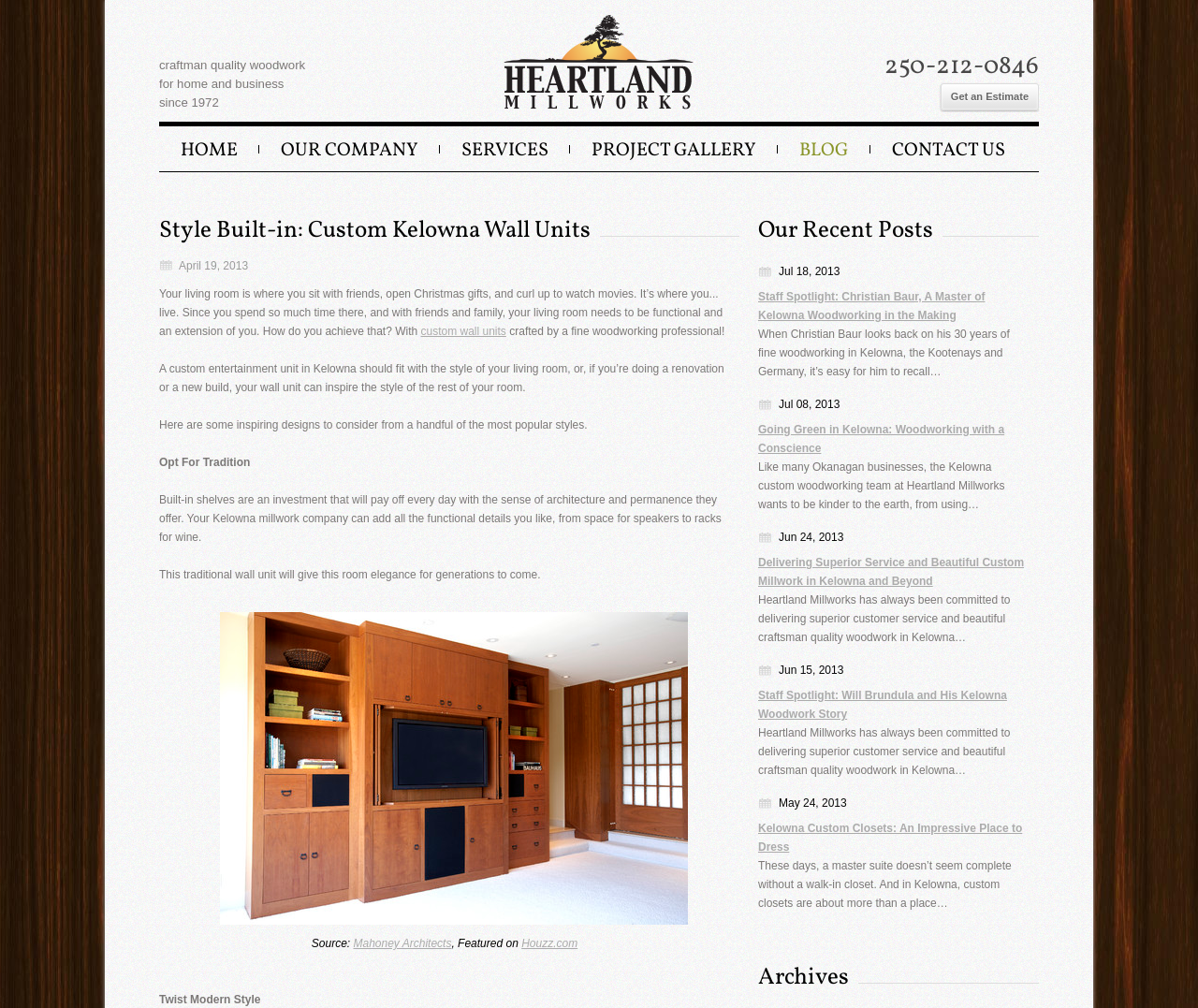What is the style of the wall unit in the image?
Answer the question with a single word or phrase by looking at the picture.

Traditional